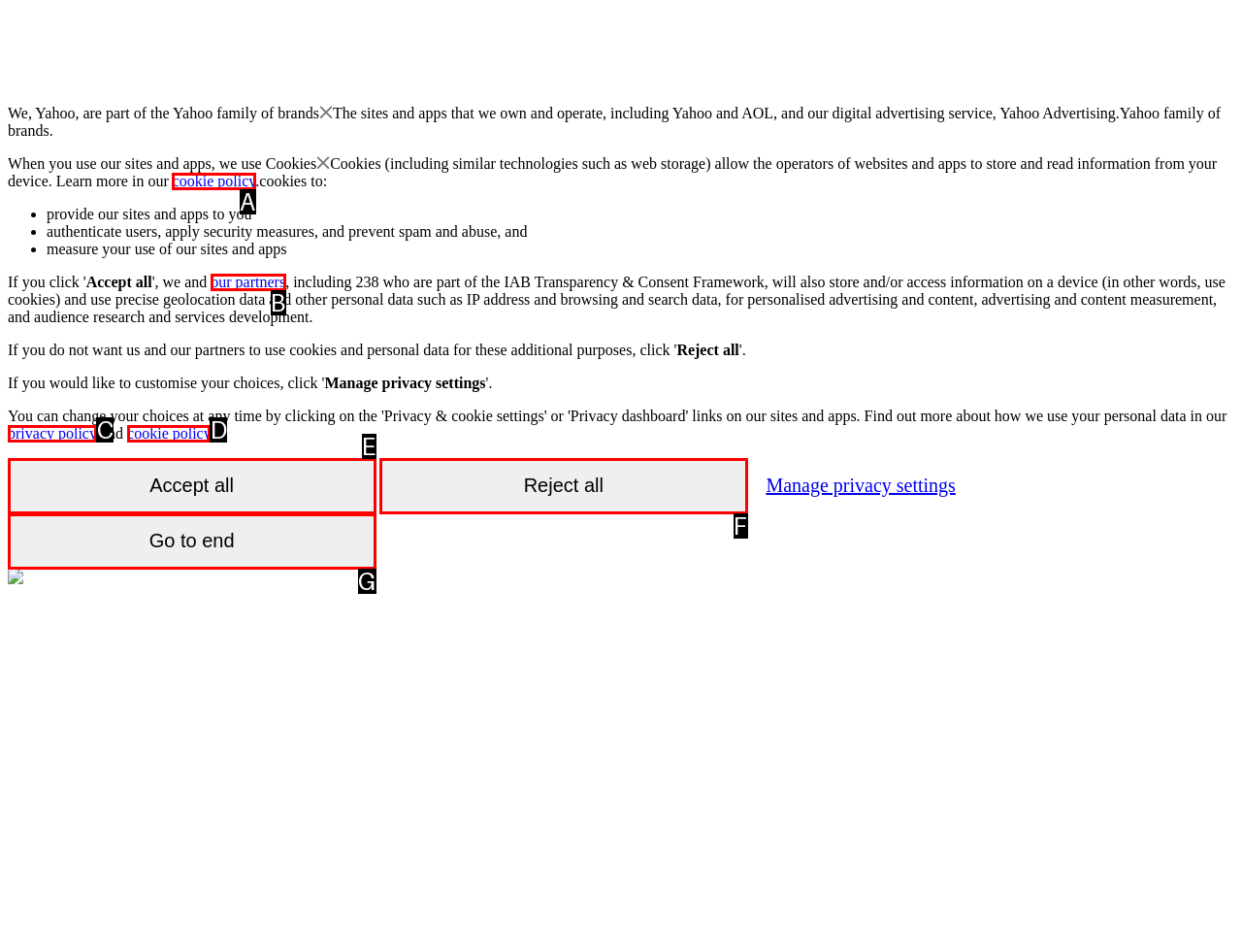Point out the option that best suits the description: cookie policy
Indicate your answer with the letter of the selected choice.

D